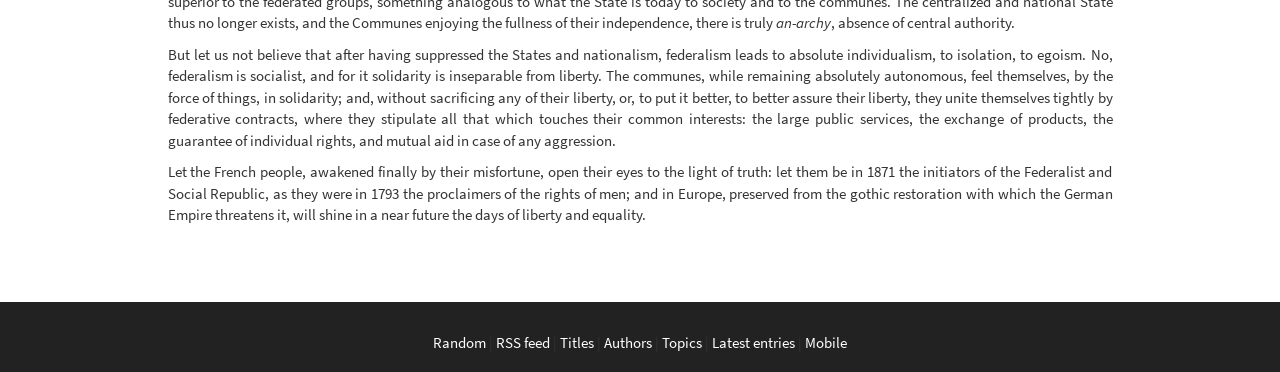Locate the bounding box coordinates of the UI element described by: "Latest entries". Provide the coordinates as four float numbers between 0 and 1, formatted as [left, top, right, bottom].

[0.556, 0.895, 0.621, 0.946]